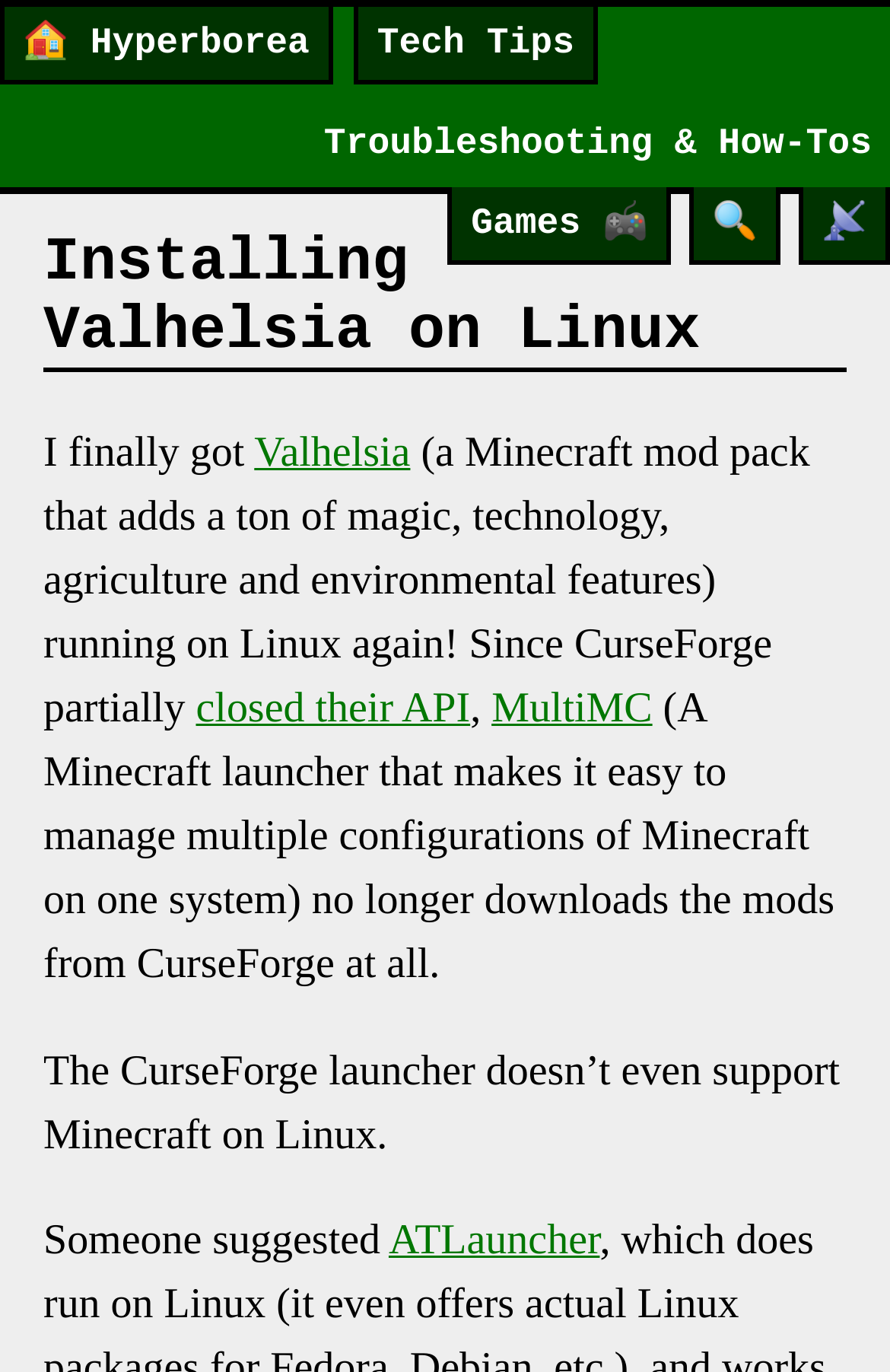Highlight the bounding box coordinates of the element you need to click to perform the following instruction: "Click the Home link."

None